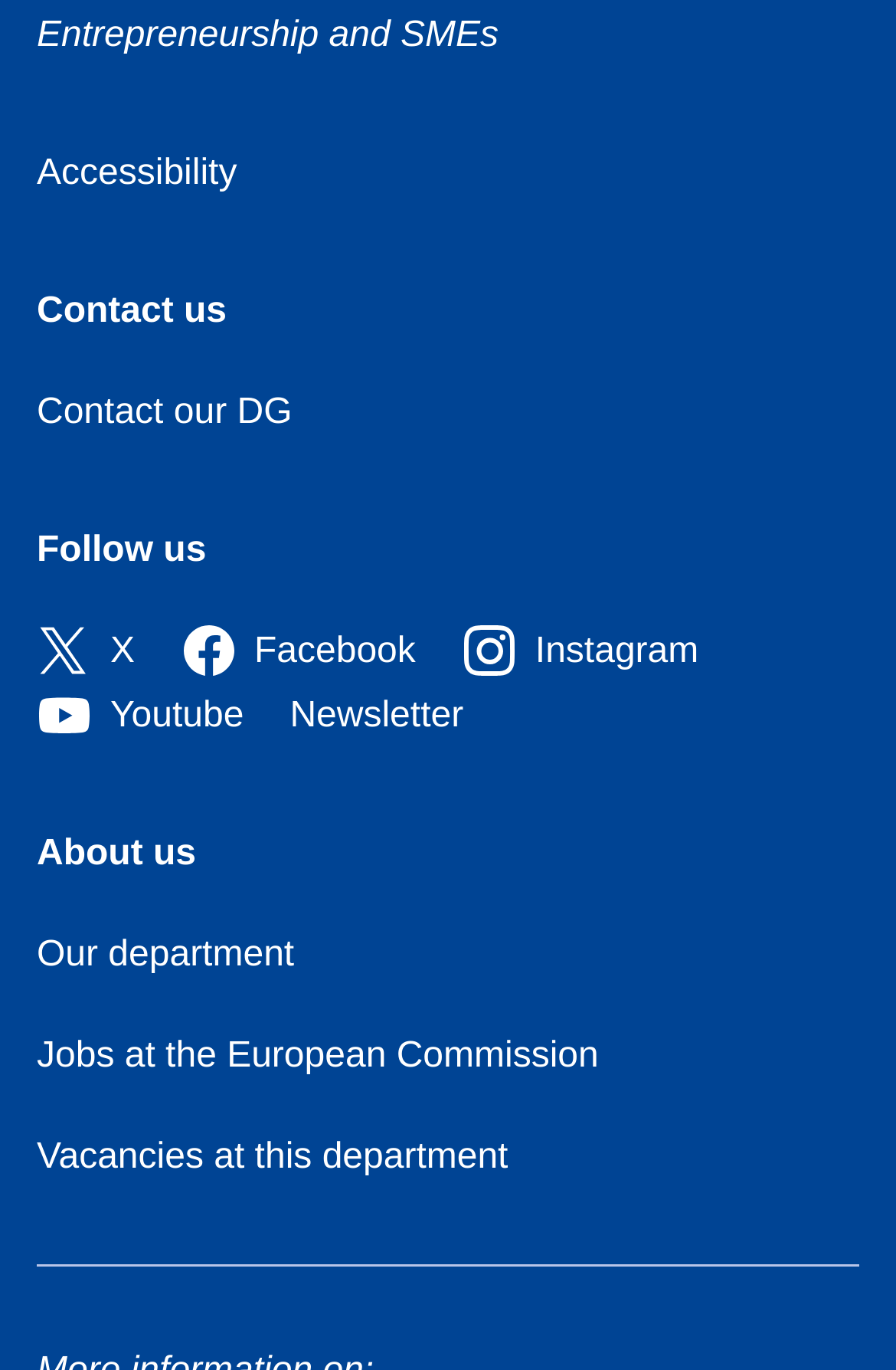Using the webpage screenshot, find the UI element described by Our department. Provide the bounding box coordinates in the format (top-left x, top-left y, bottom-right x, bottom-right y), ensuring all values are floating point numbers between 0 and 1.

[0.041, 0.683, 0.328, 0.712]